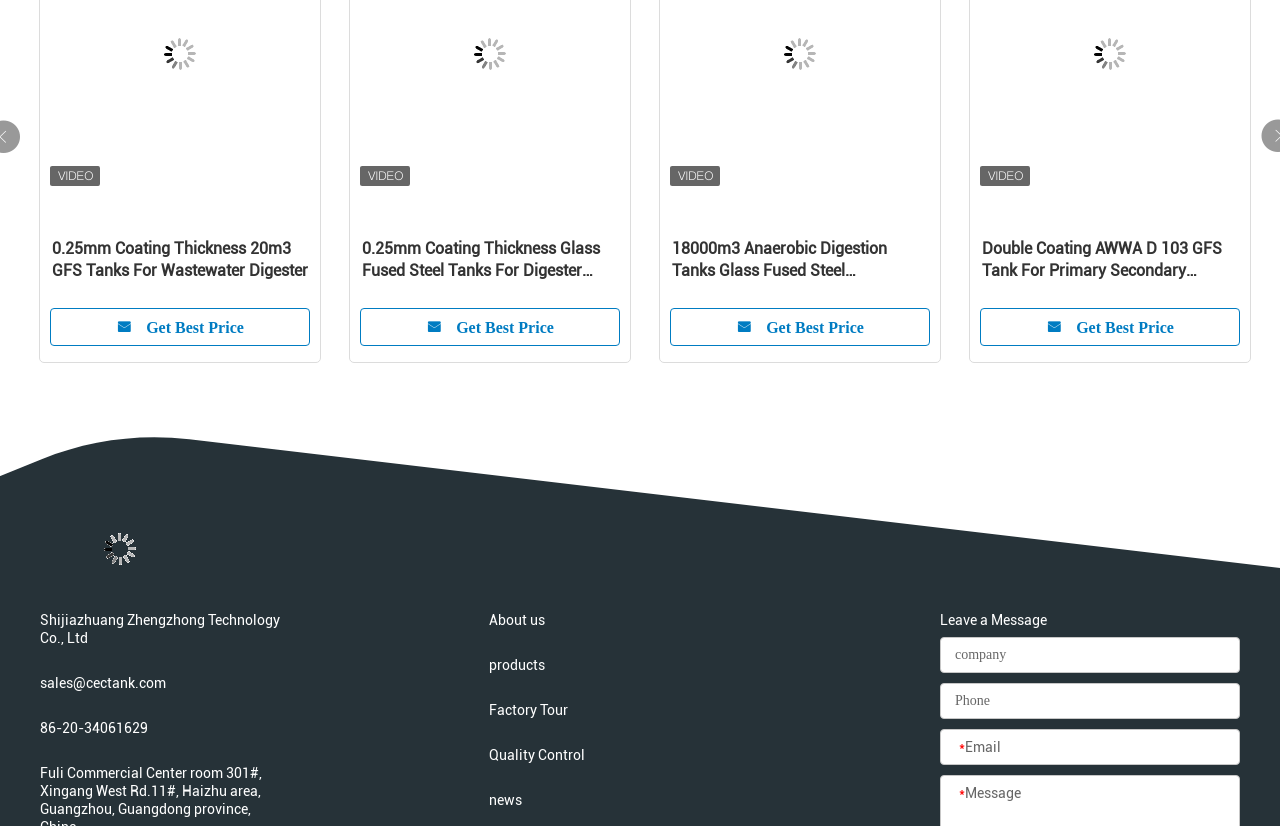Can you specify the bounding box coordinates of the area that needs to be clicked to fulfill the following instruction: "Contact Shijiazhuang Zhengzhong Technology Co., Ltd"?

[0.031, 0.638, 0.156, 0.691]